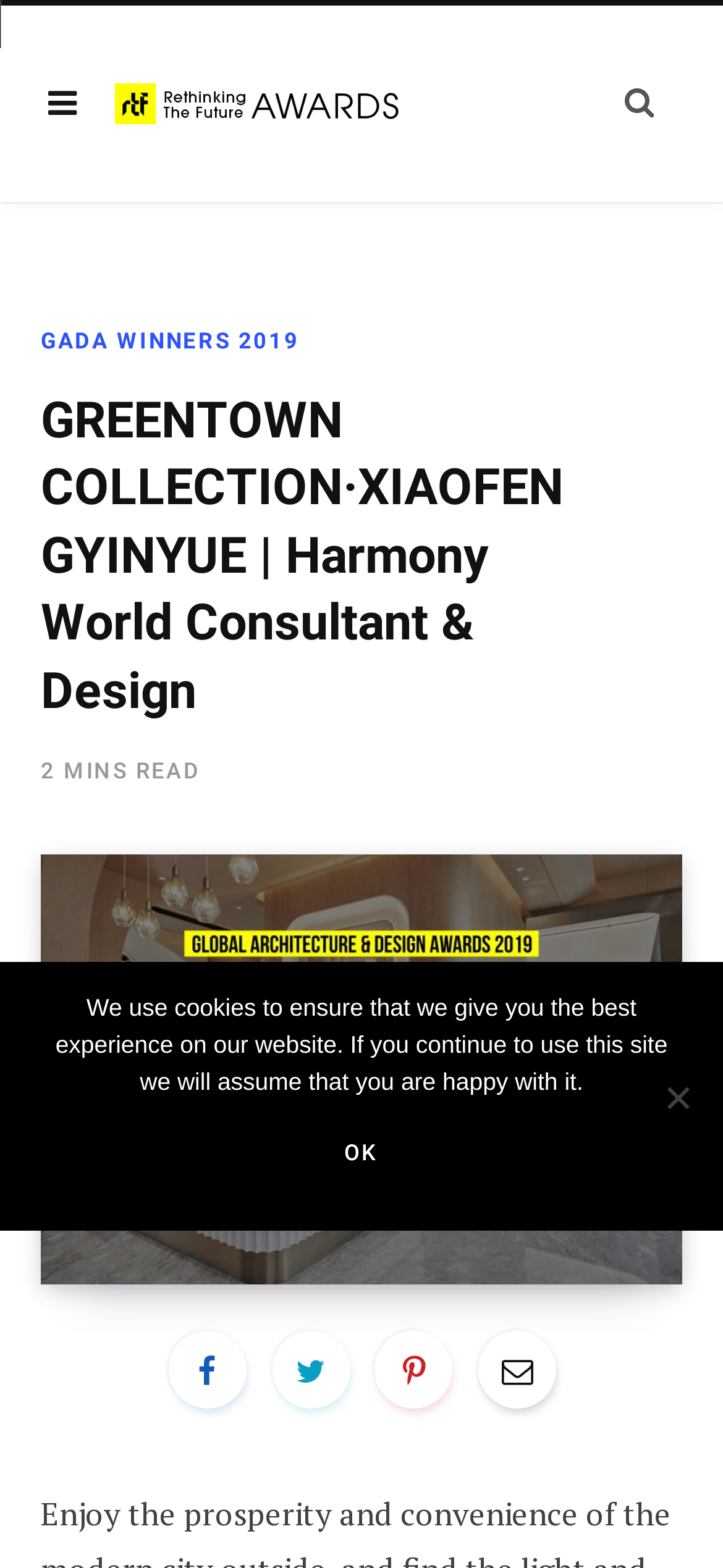What is the name of the design consultant?
Examine the image and give a concise answer in one word or a short phrase.

Harmony World Consultant & Design